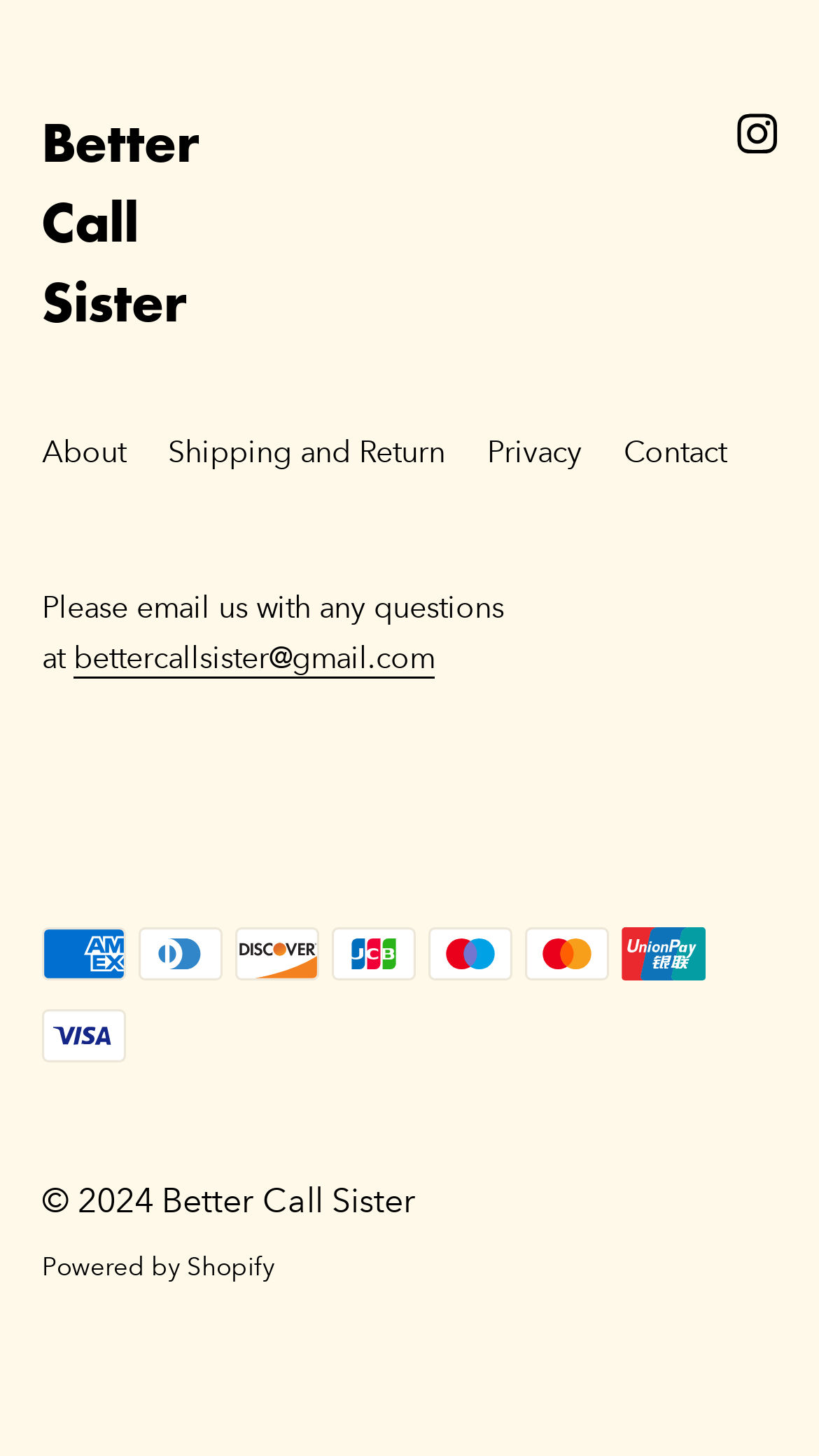Locate the bounding box coordinates of the clickable region necessary to complete the following instruction: "Contact us via email". Provide the coordinates in the format of four float numbers between 0 and 1, i.e., [left, top, right, bottom].

[0.09, 0.438, 0.531, 0.466]